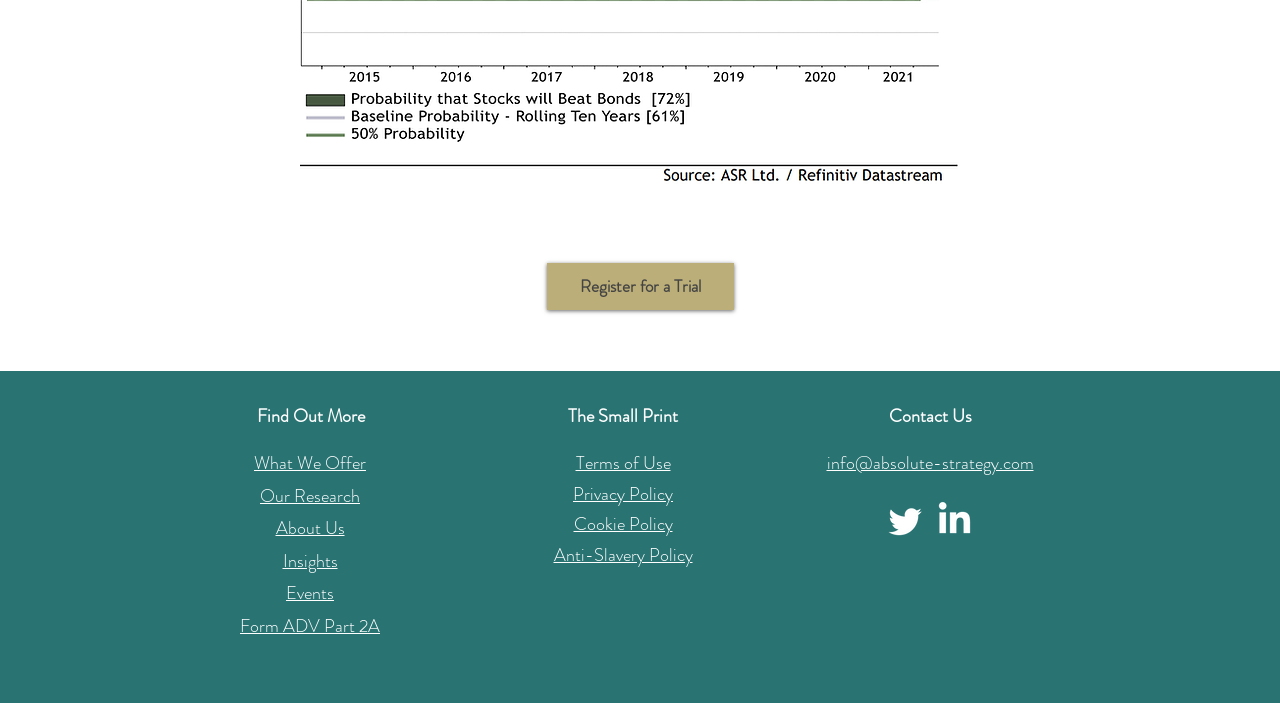Answer briefly with one word or phrase:
What is the first link on the top-right corner?

Register for a Trial